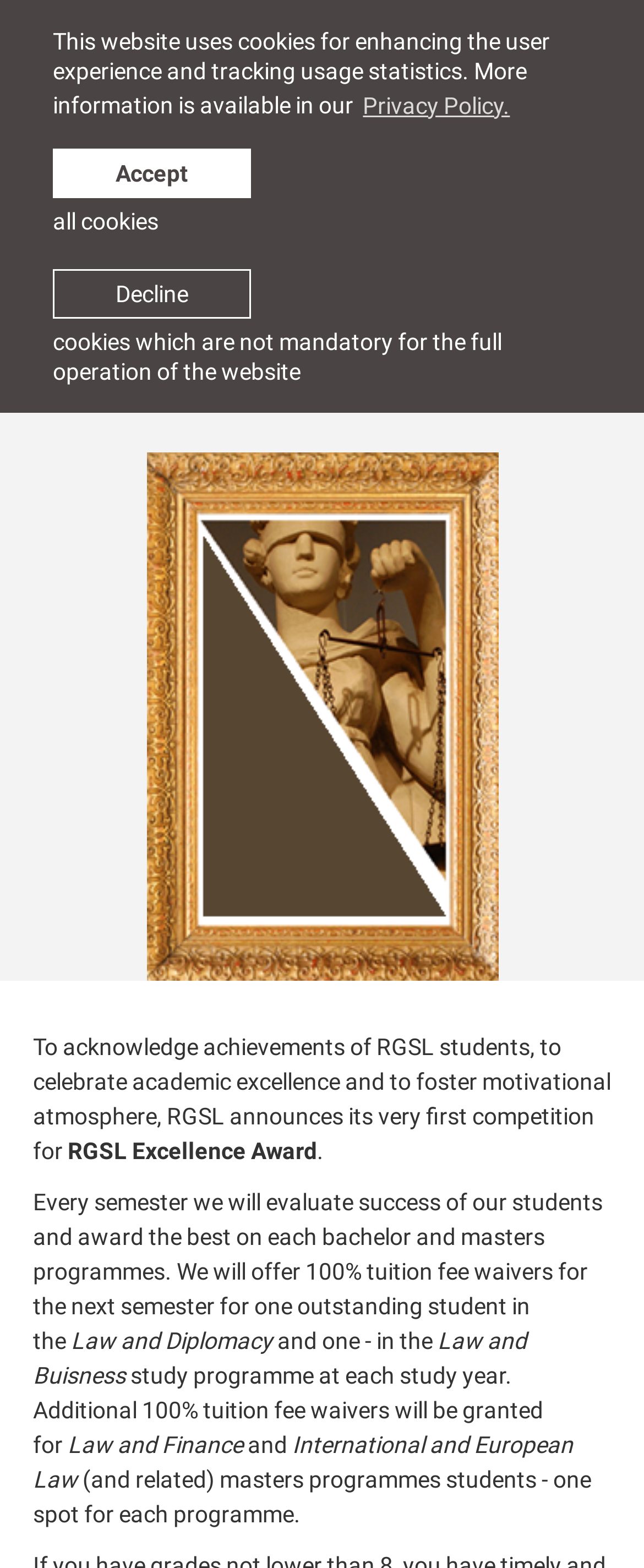Locate the bounding box coordinates of the UI element described by: "Accept". Provide the coordinates as four float numbers between 0 and 1, formatted as [left, top, right, bottom].

[0.082, 0.094, 0.39, 0.126]